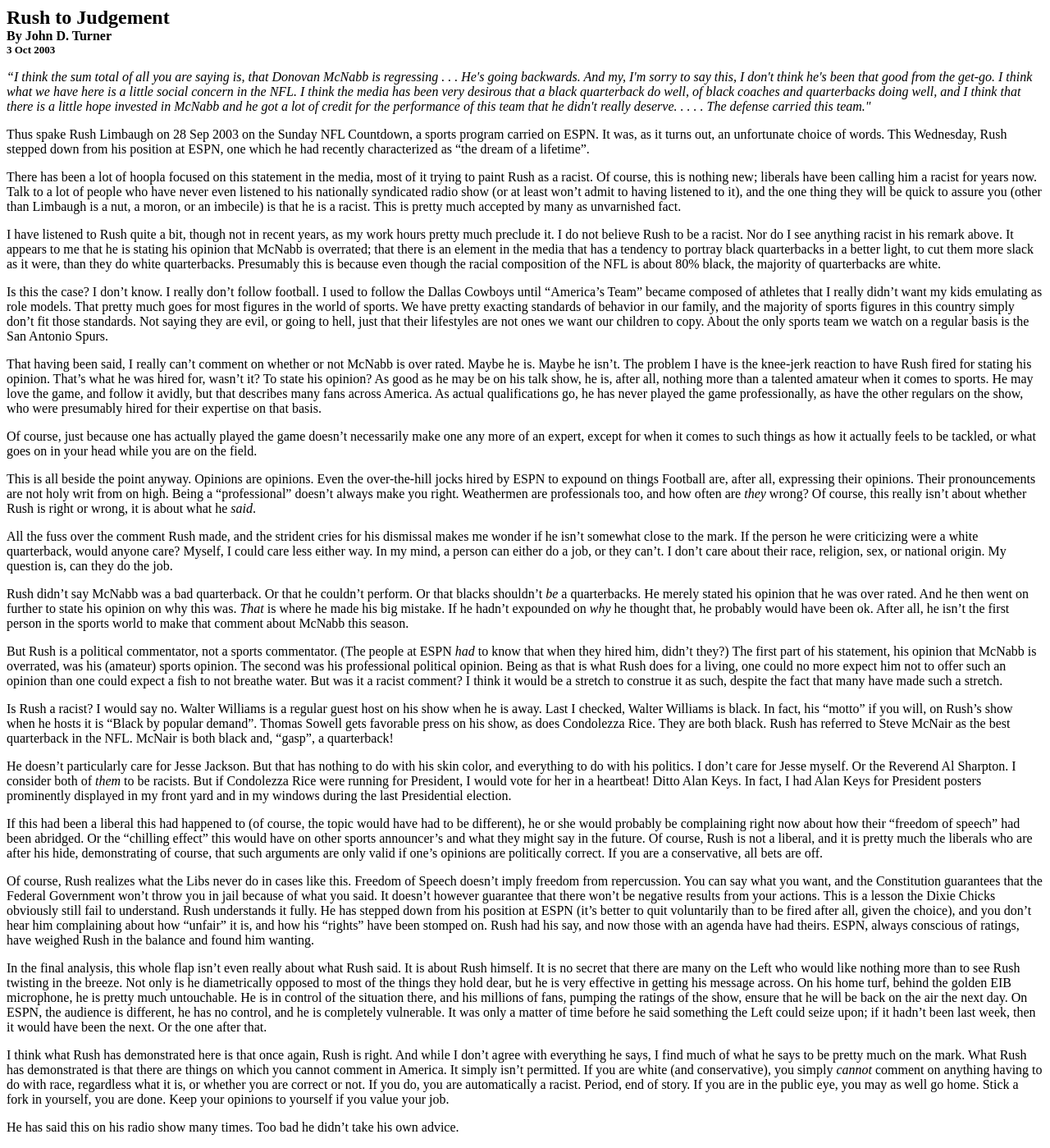Give a one-word or one-phrase response to the question: 
Who is the sports personality mentioned in the article?

Donovan McNabb